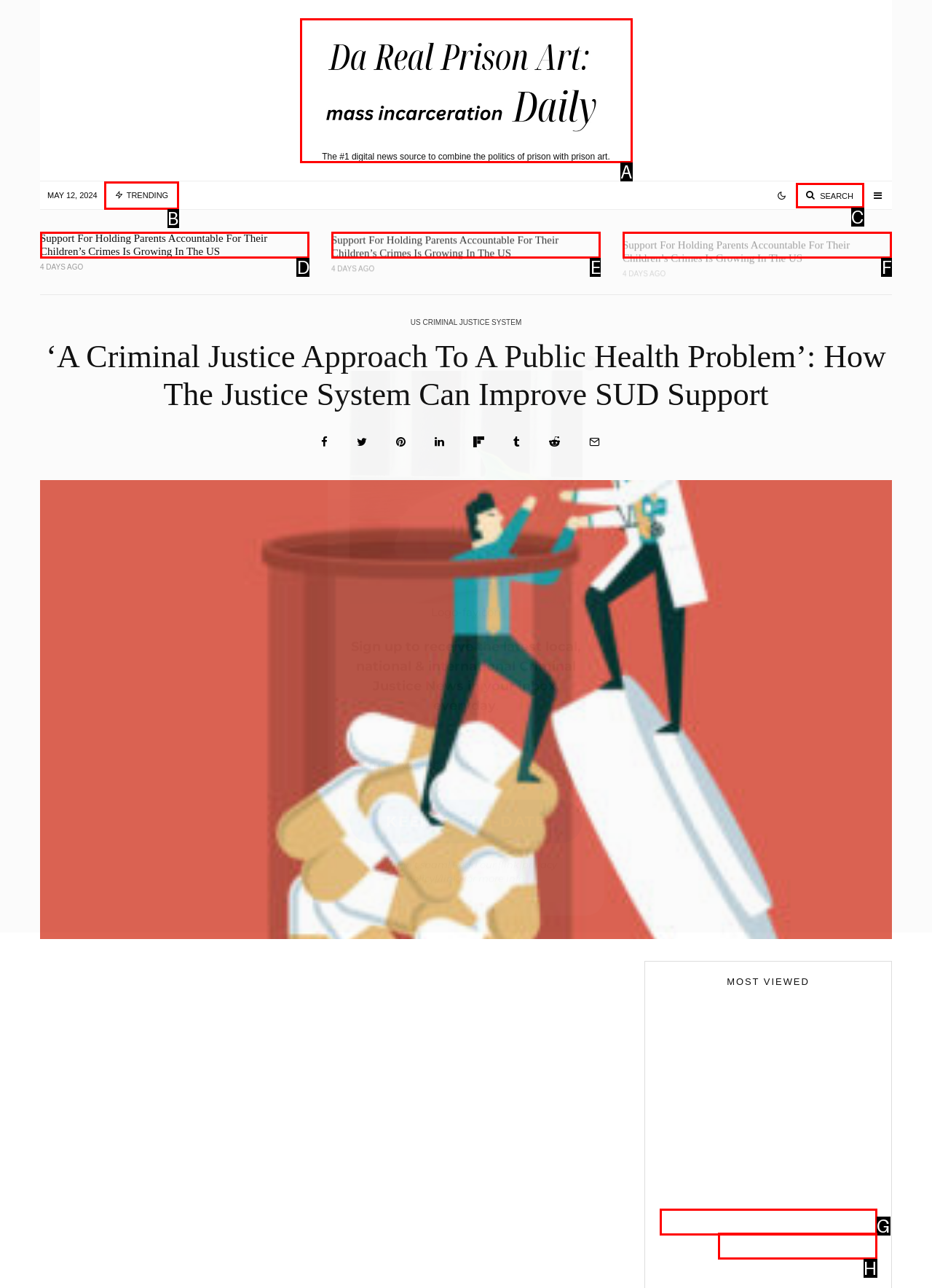Based on the description: Search, identify the matching HTML element. Reply with the letter of the correct option directly.

C